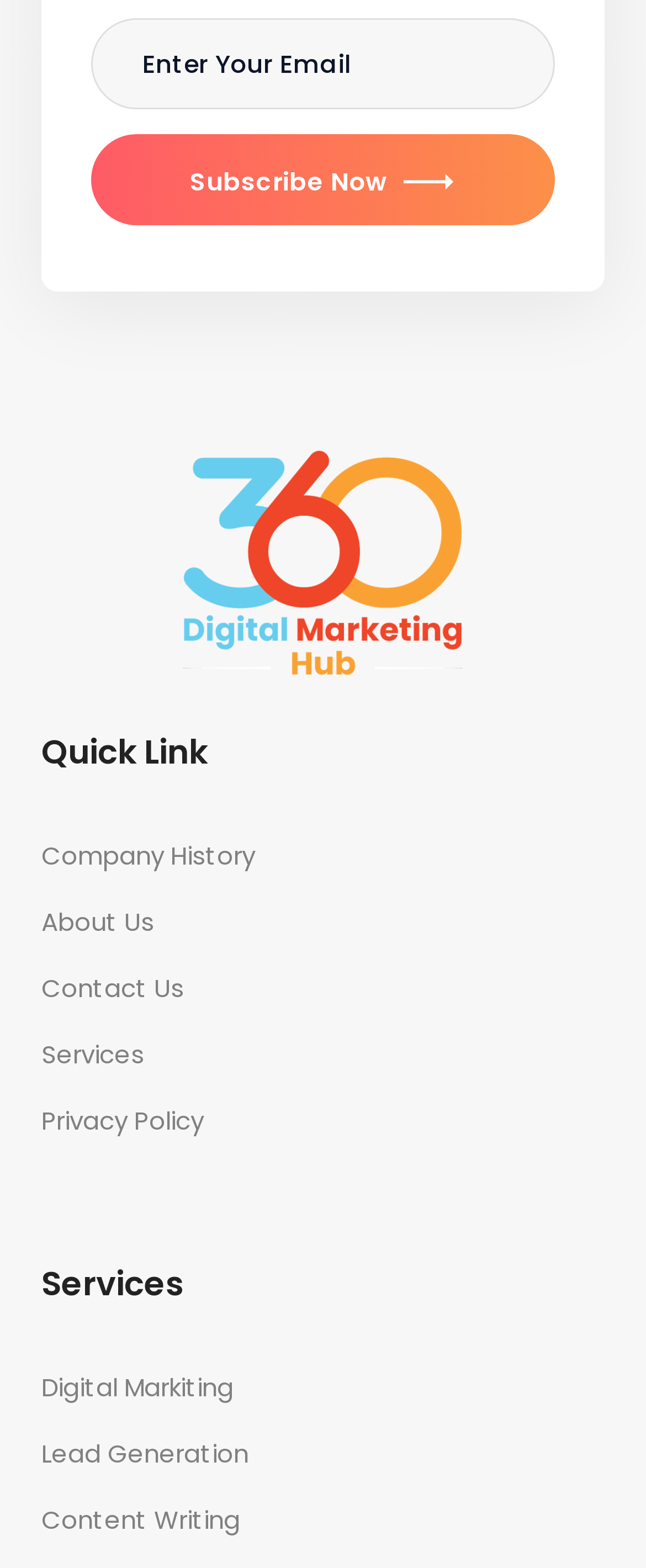Locate the bounding box coordinates of the element you need to click to accomplish the task described by this instruction: "Contact us".

[0.064, 0.616, 0.285, 0.644]